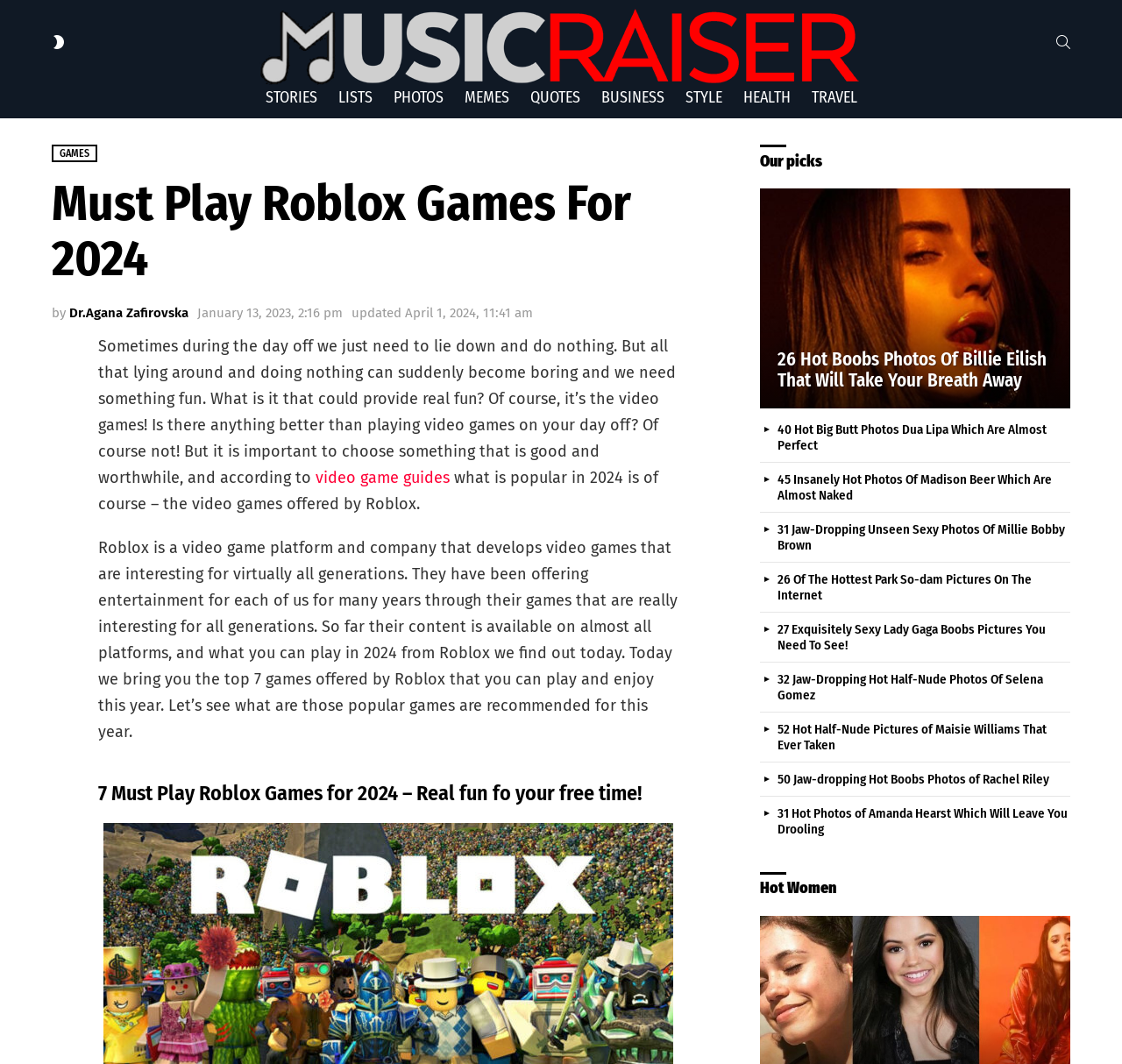Identify the bounding box coordinates of the area you need to click to perform the following instruction: "Search".

[0.941, 0.026, 0.954, 0.053]